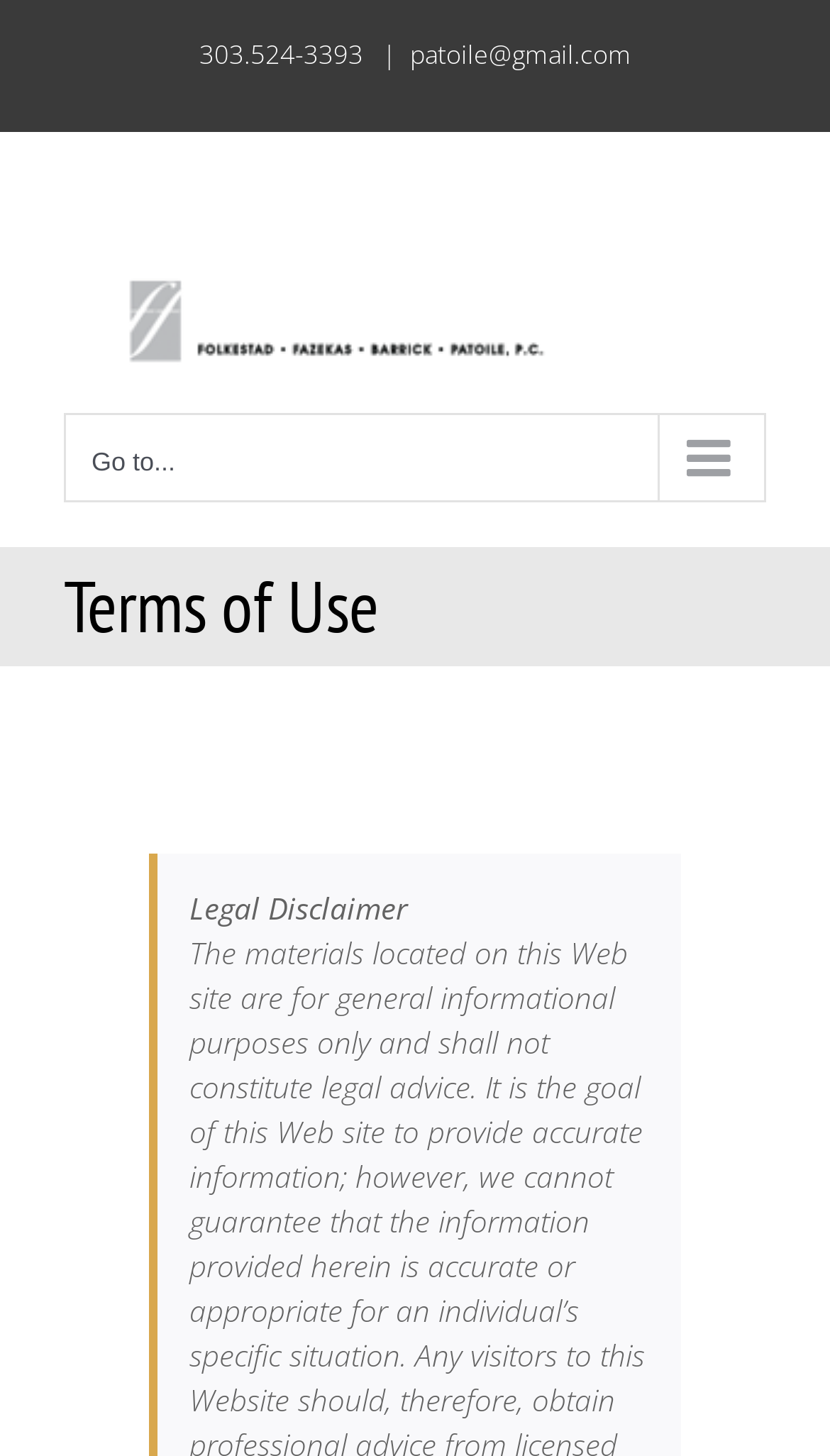What is the subtitle of the page title? Based on the screenshot, please respond with a single word or phrase.

Legal Disclaimer